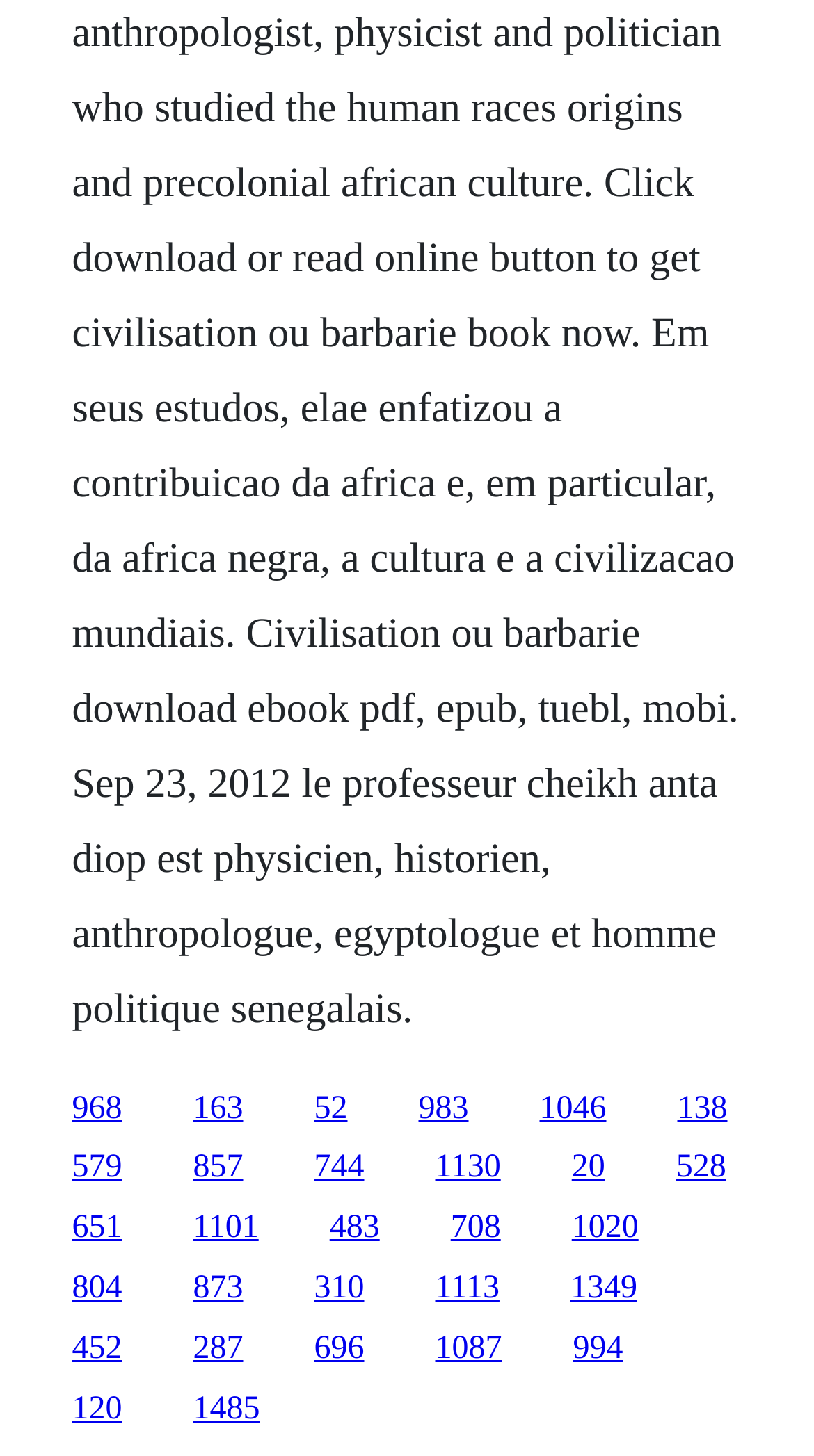How many links are in the top half of the webpage? Look at the image and give a one-word or short phrase answer.

15